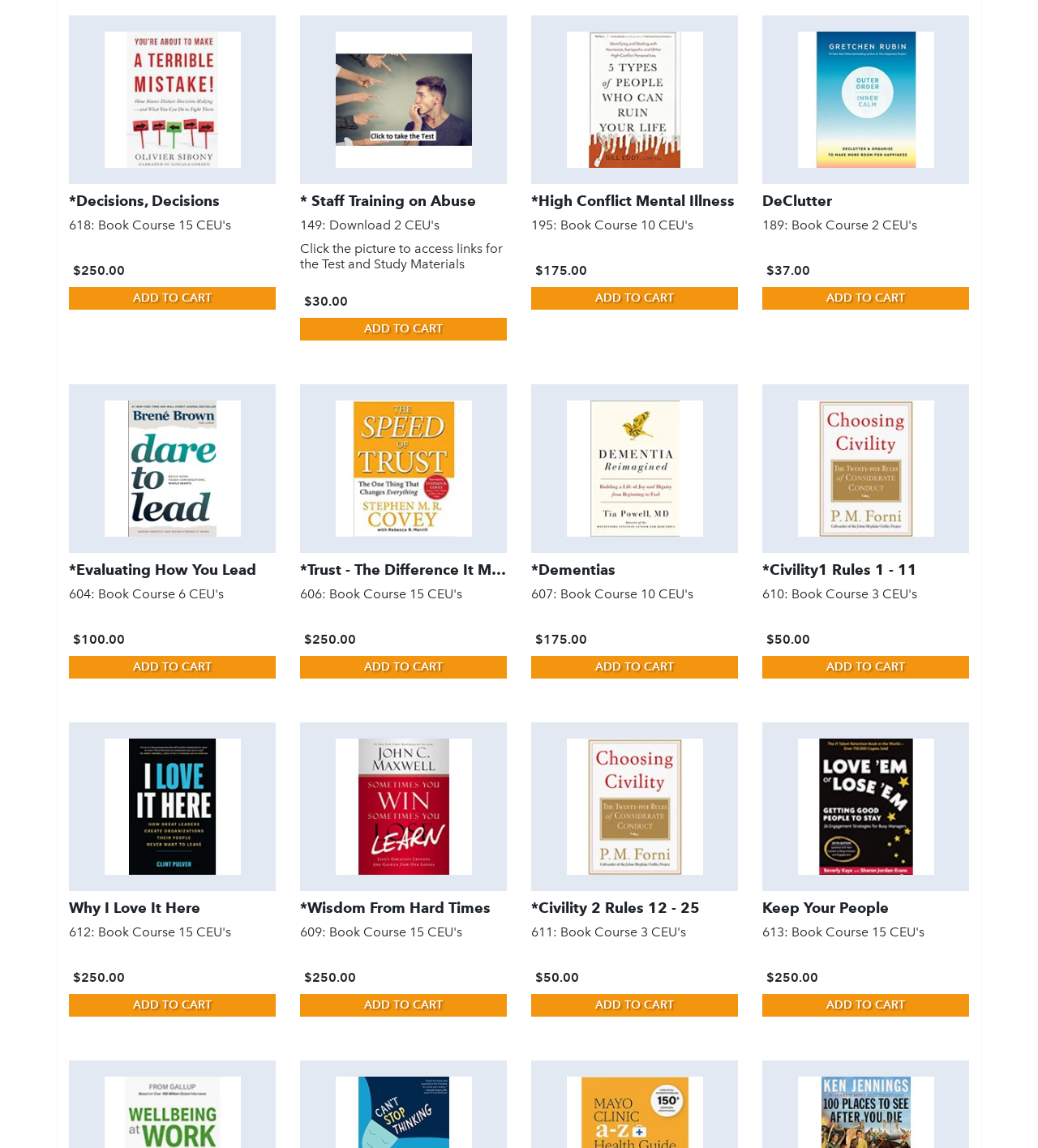Answer this question in one word or a short phrase: How many CEU's does the 'Staff Training on Abuse 149: Download 2 CEU's' course offer?

2 CEU's